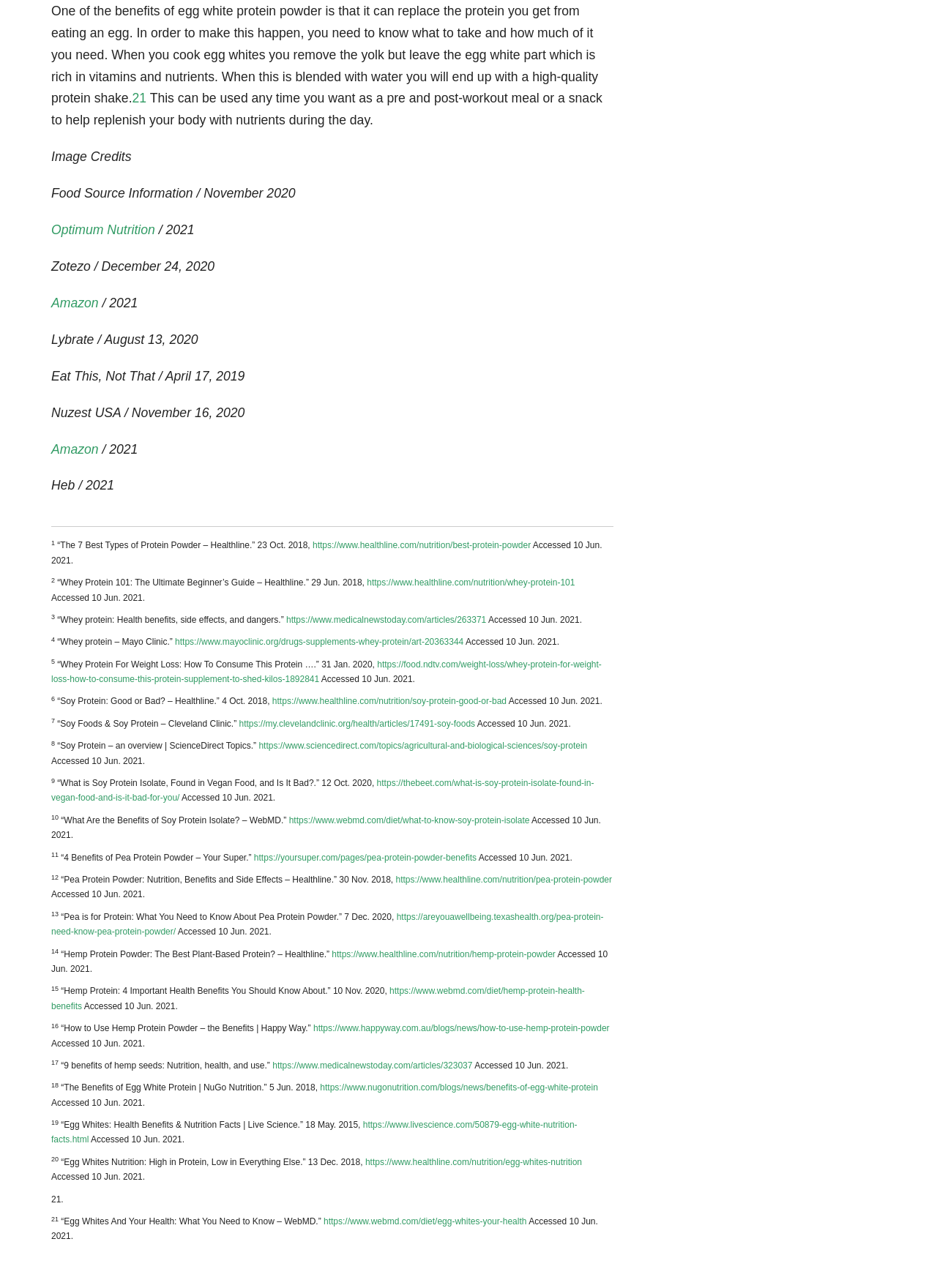Provide a single word or phrase answer to the question: 
What is the source of the information about whey protein?

Healthline